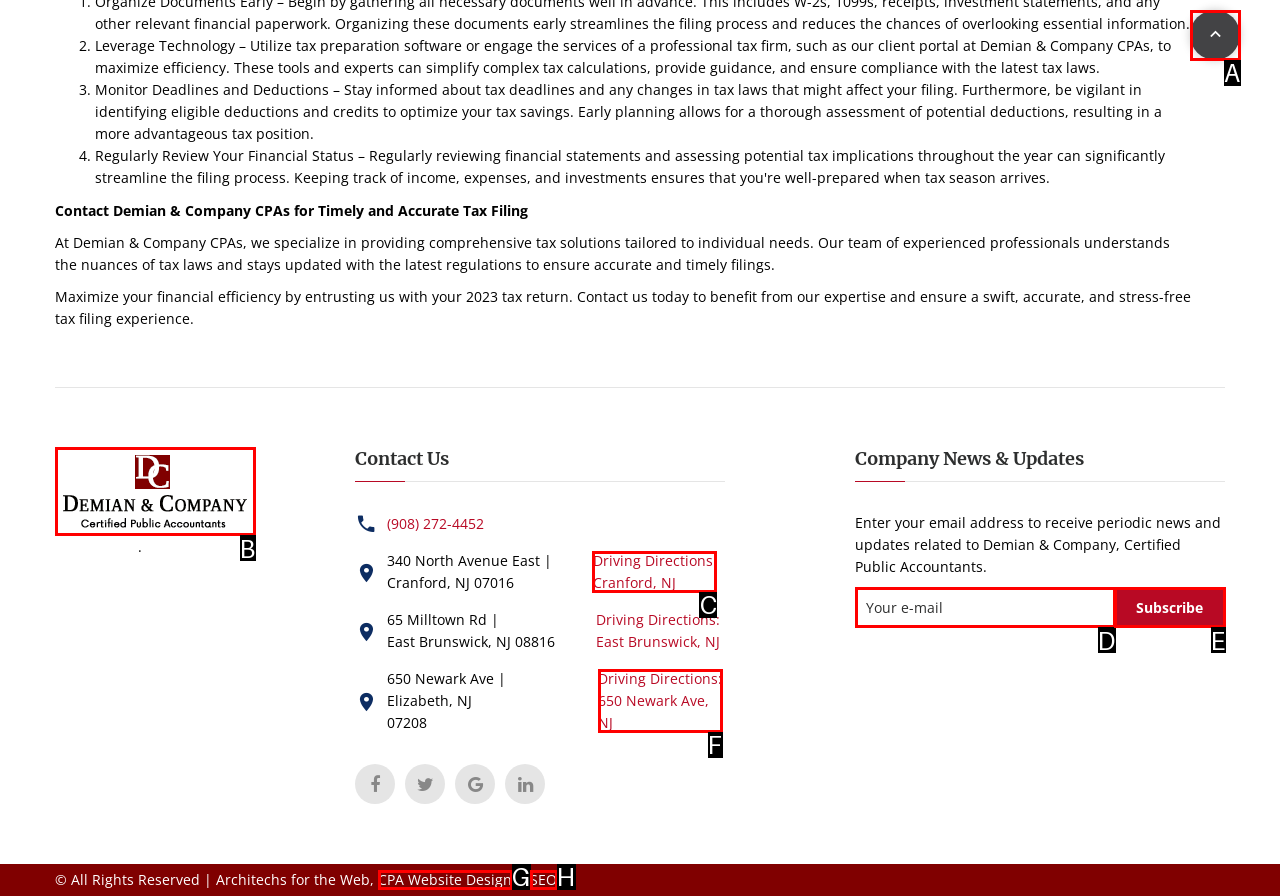Specify which UI element should be clicked to accomplish the task: Click the 'Driving Directions: Cranford, NJ' link. Answer with the letter of the correct choice.

C